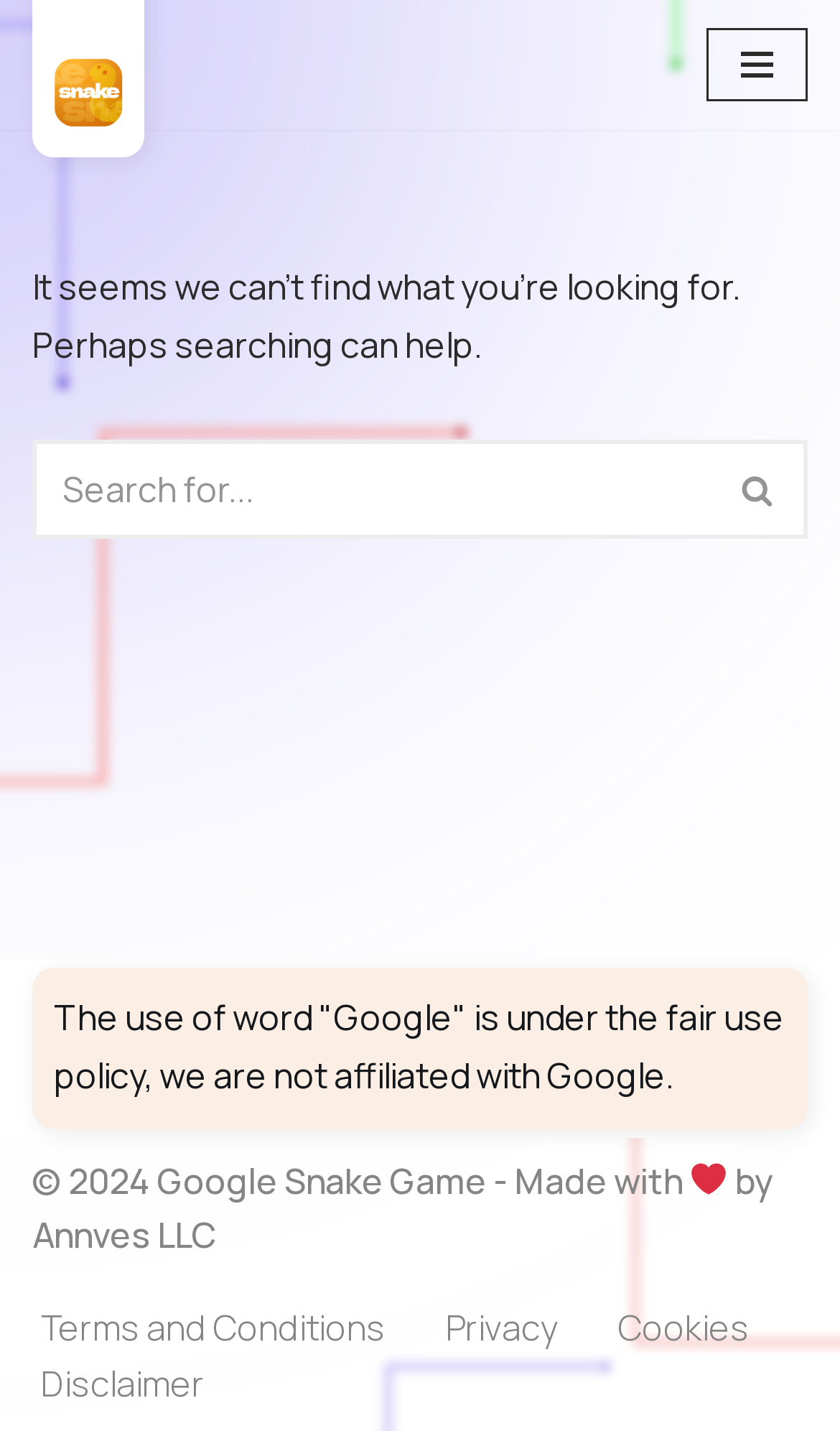What is the symbol next to 'Made with' in the footer?
Based on the screenshot, answer the question with a single word or phrase.

❤️